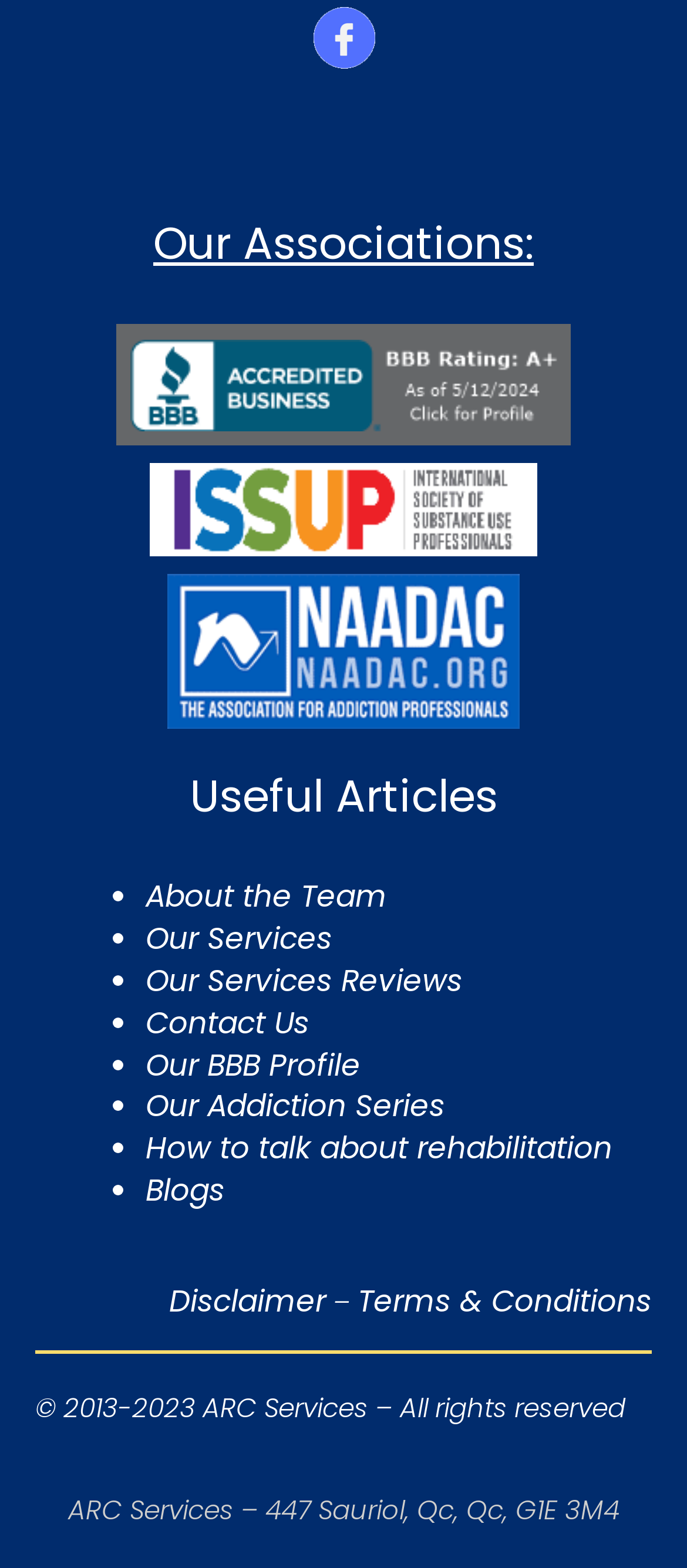Provide the bounding box coordinates for the area that should be clicked to complete the instruction: "Read about the team".

[0.212, 0.558, 0.563, 0.585]